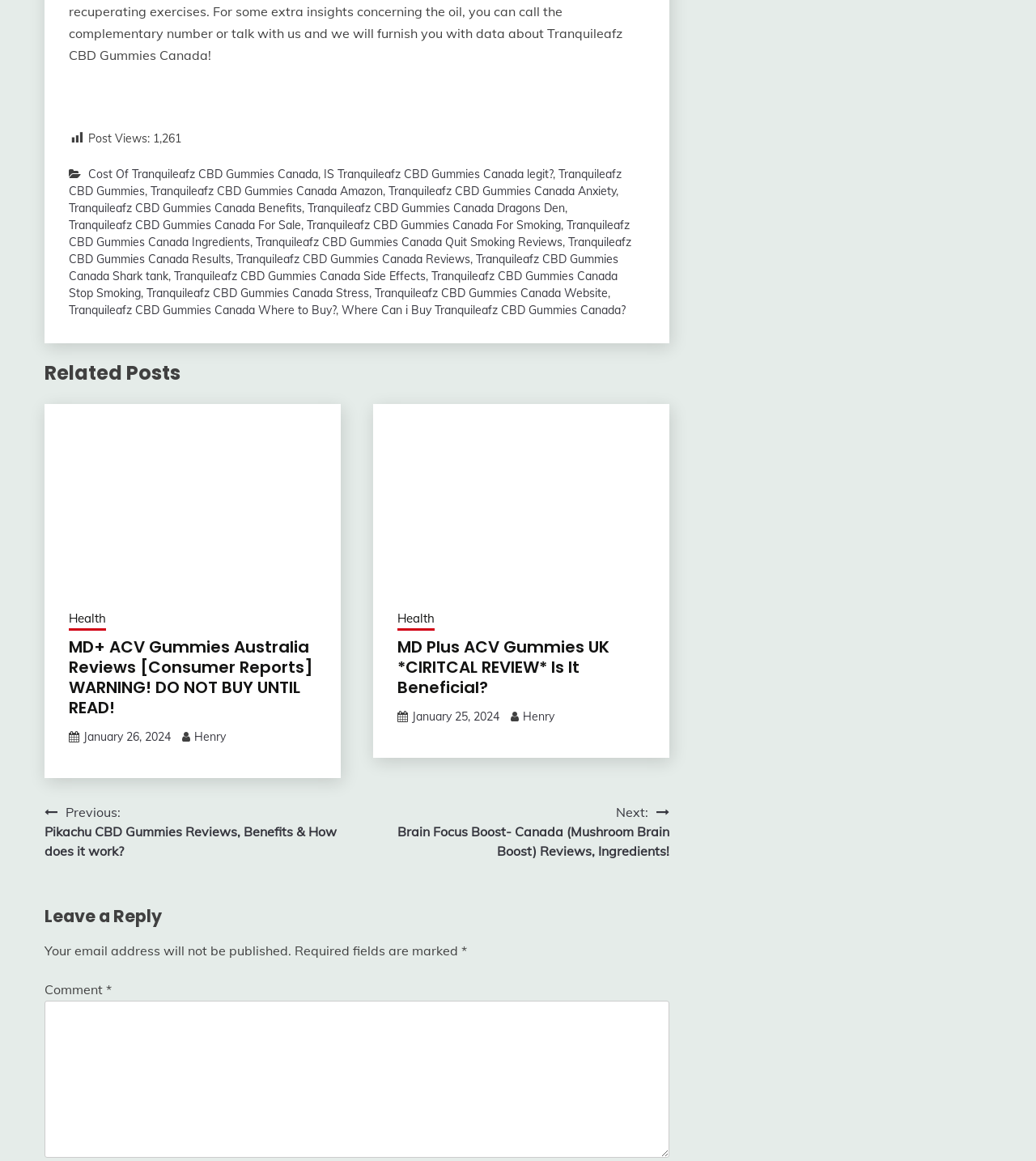Please find the bounding box coordinates of the clickable region needed to complete the following instruction: "Click on 'Tranquileafz CBD Gummies Canada Reviews'". The bounding box coordinates must consist of four float numbers between 0 and 1, i.e., [left, top, right, bottom].

[0.228, 0.217, 0.454, 0.229]